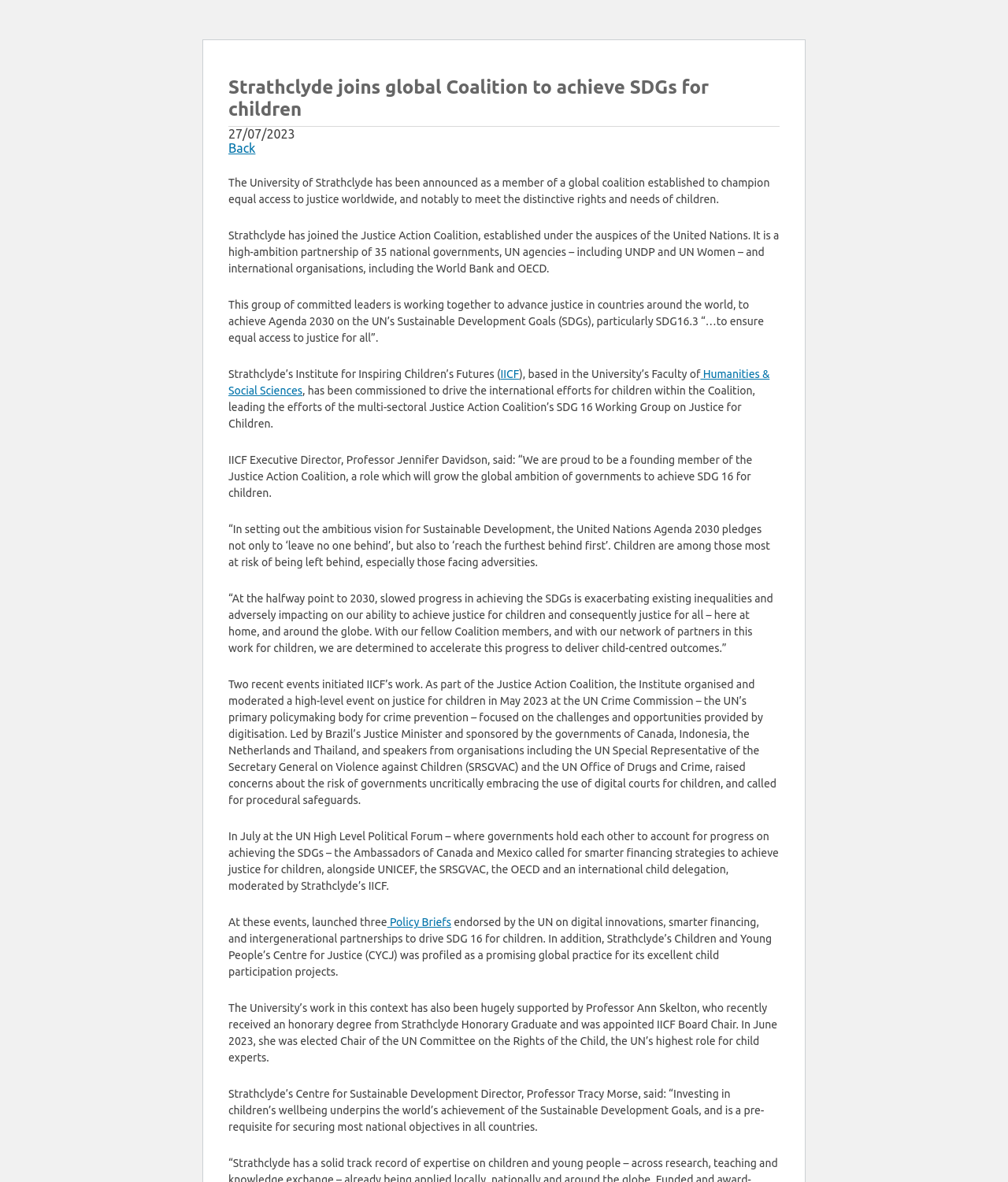Can you extract the headline from the webpage for me?

Strathclyde joins global Coalition to achieve SDGs for children